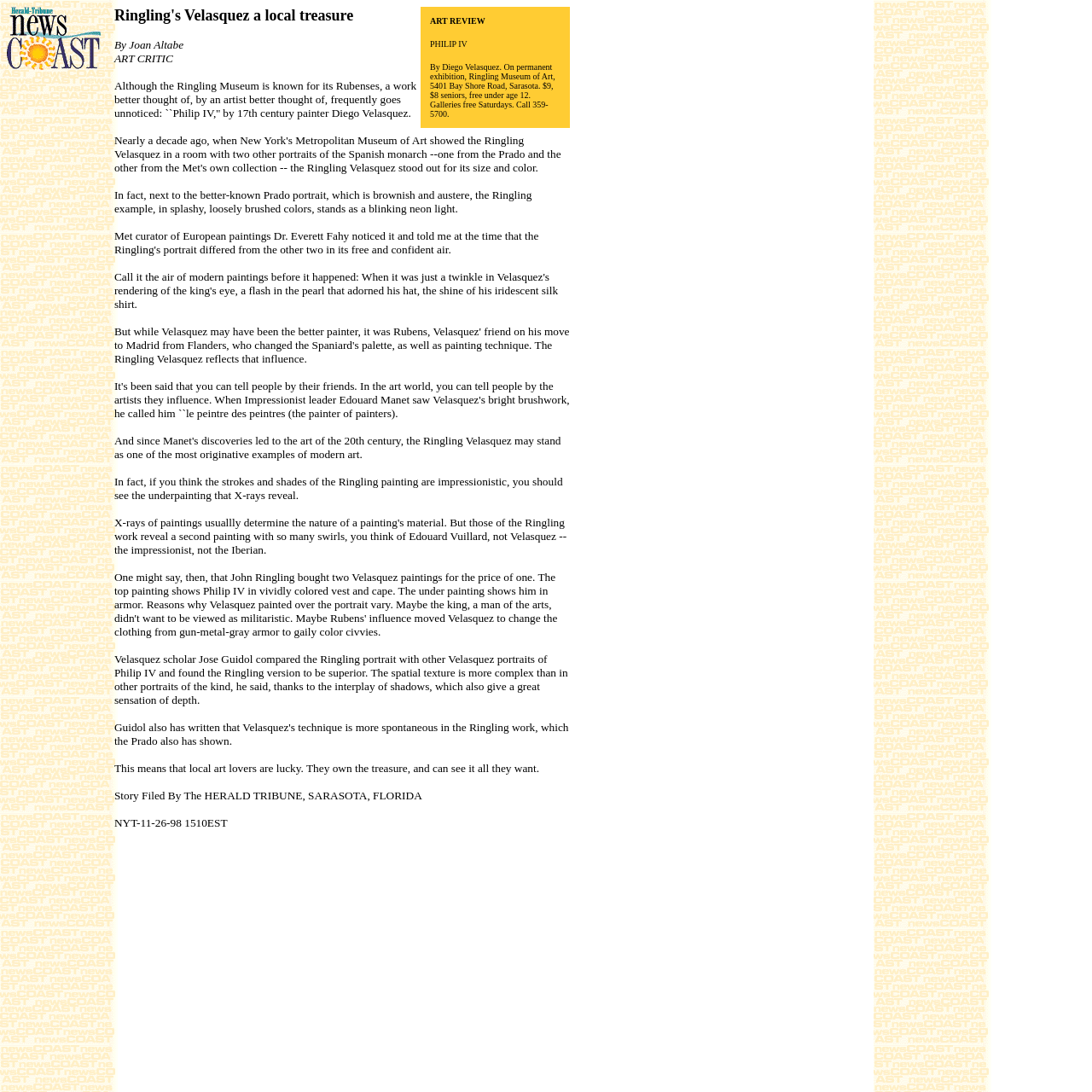Can you give a detailed response to the following question using the information from the image? What is the name of the king depicted in the painting?

The painting reviewed in the article is 'Philip IV' by Diego Velasquez, which depicts the Spanish monarch Philip IV, as mentioned in the text.